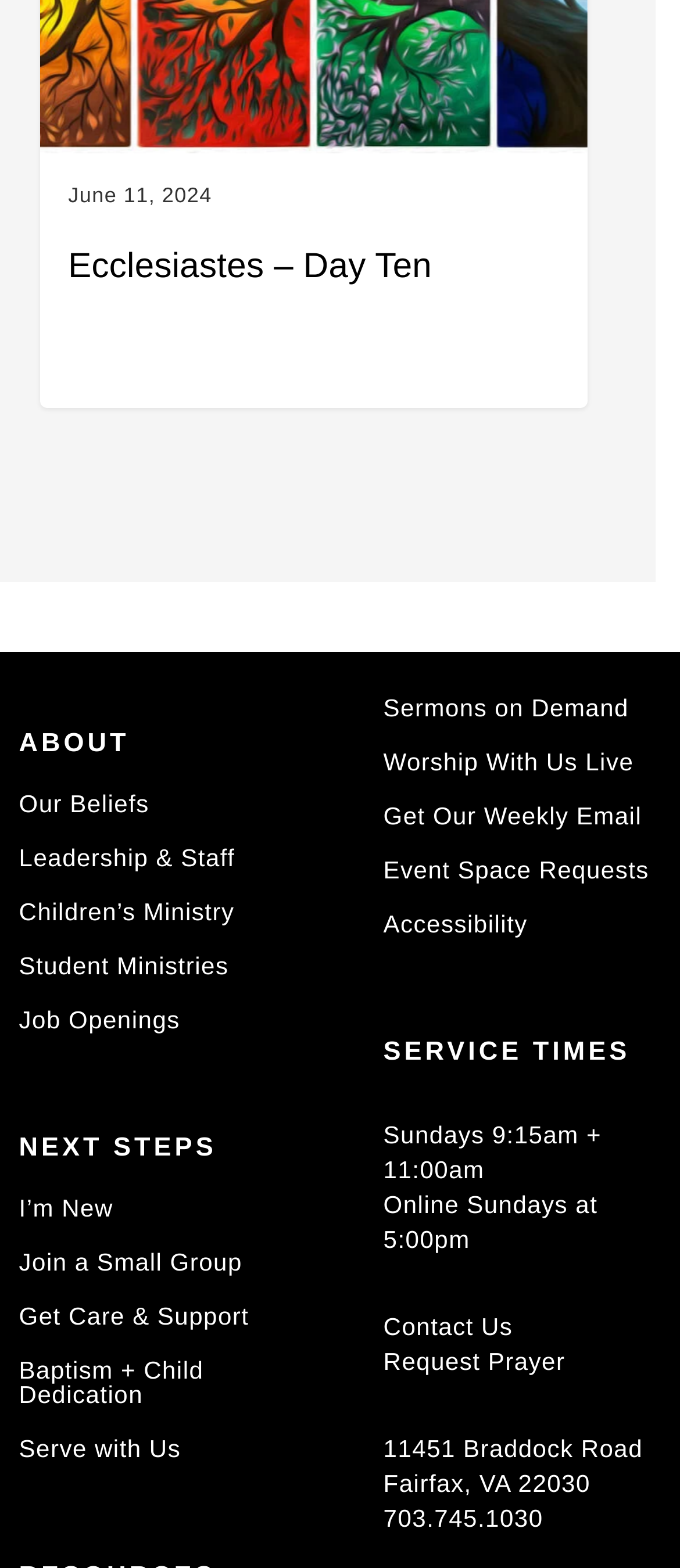Identify the bounding box of the HTML element described as: "Sermons on Demand".

[0.564, 0.443, 0.972, 0.468]